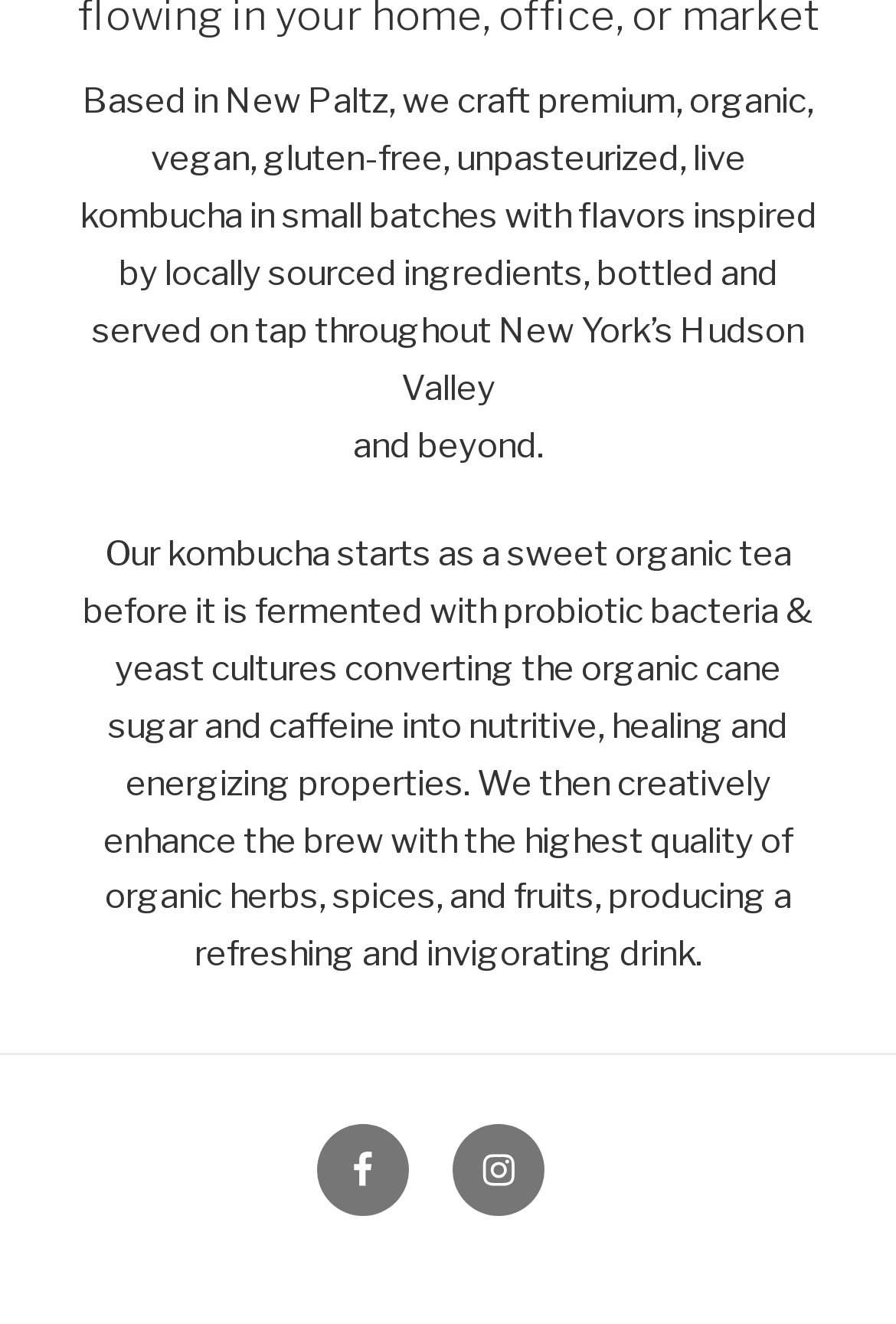Identify the bounding box coordinates for the UI element mentioned here: "Instagram". Provide the coordinates as four float values between 0 and 1, i.e., [left, top, right, bottom].

[0.504, 0.849, 0.606, 0.919]